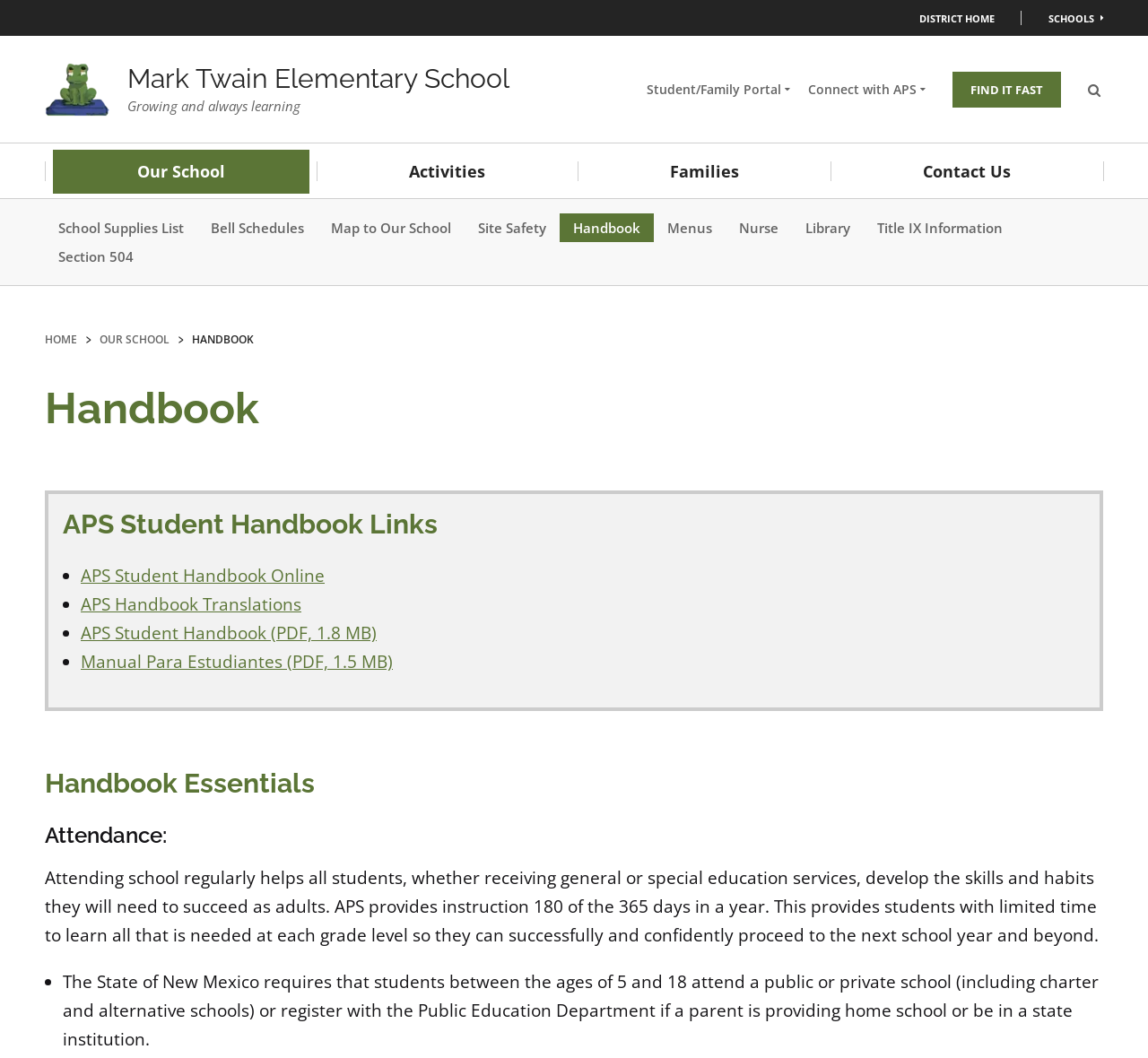How many days of instruction are provided by APS in a year?
Please respond to the question with as much detail as possible.

I found the answer by reading the static text with the bounding box coordinates [0.039, 0.819, 0.957, 0.894], which mentions that APS provides instruction 180 of the 365 days in a year.